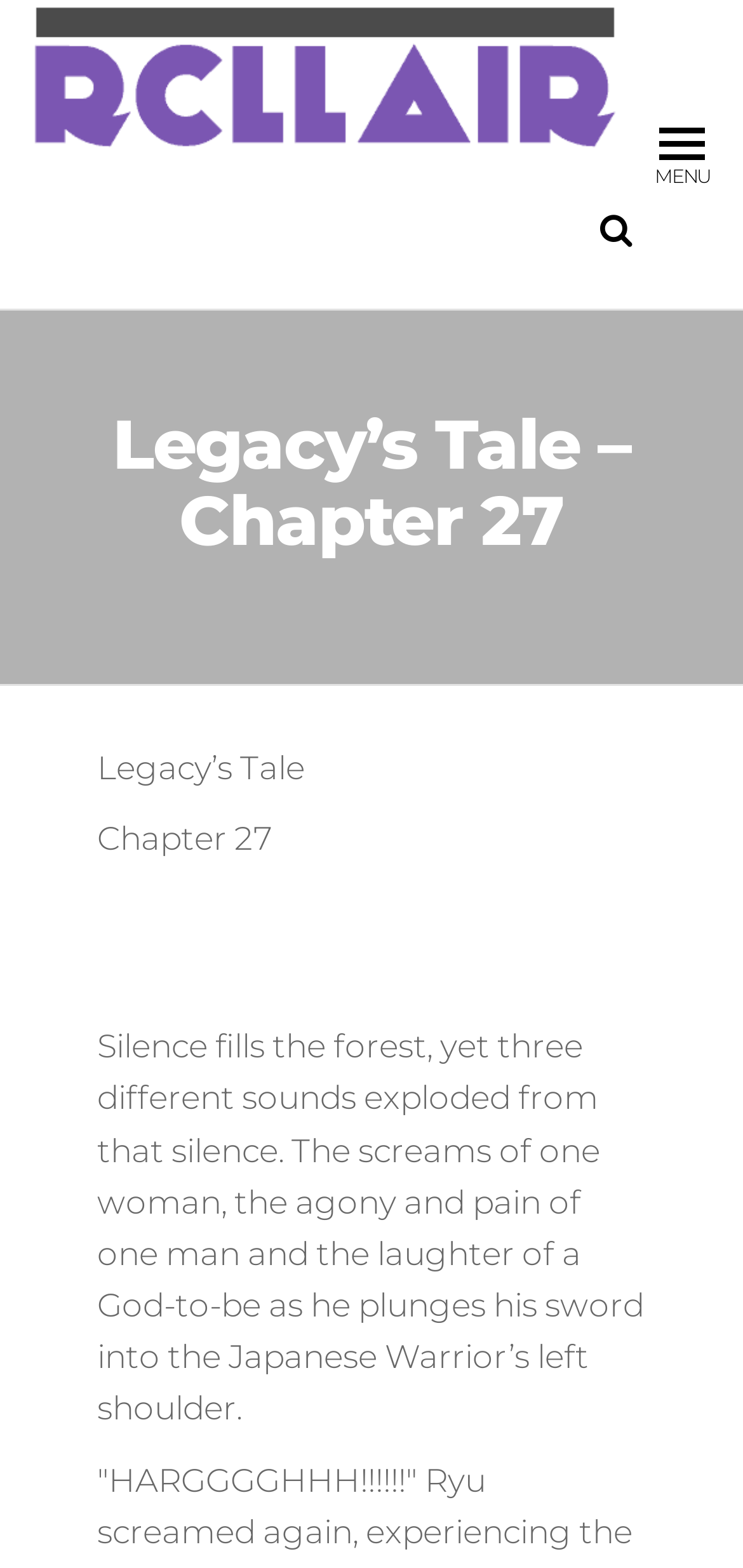What is the action performed by the God-to-be?
Refer to the screenshot and answer in one word or phrase.

plunges his sword